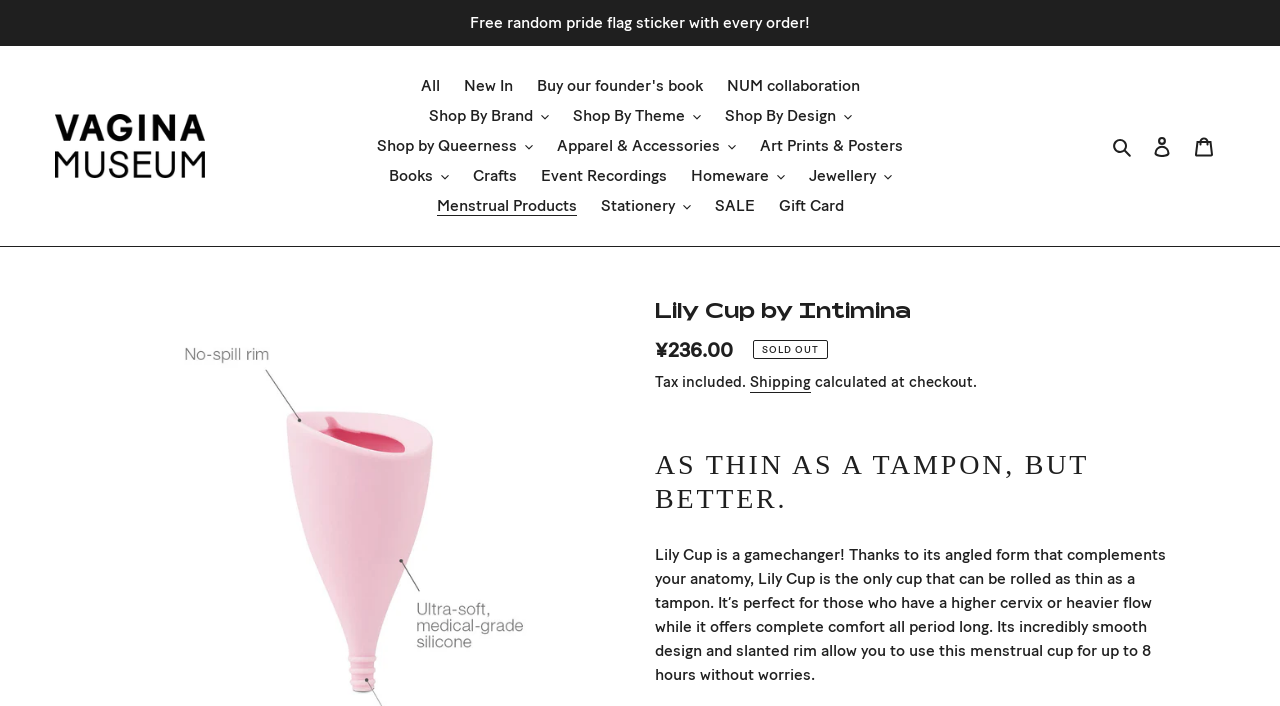What is the price of the Lily Cup?
Answer the question with just one word or phrase using the image.

¥236.00